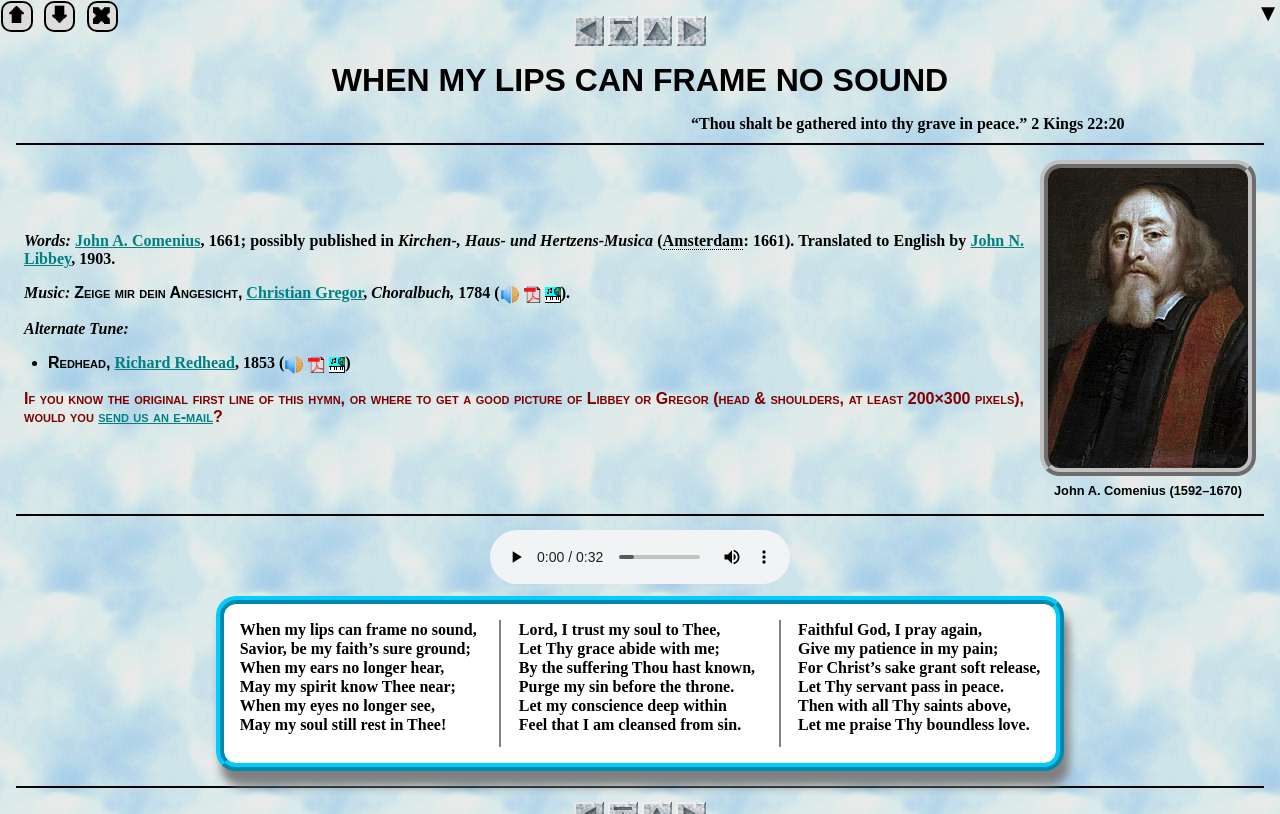Answer the question using only a single word or phrase: 
Who composed the music?

Christian Gregor